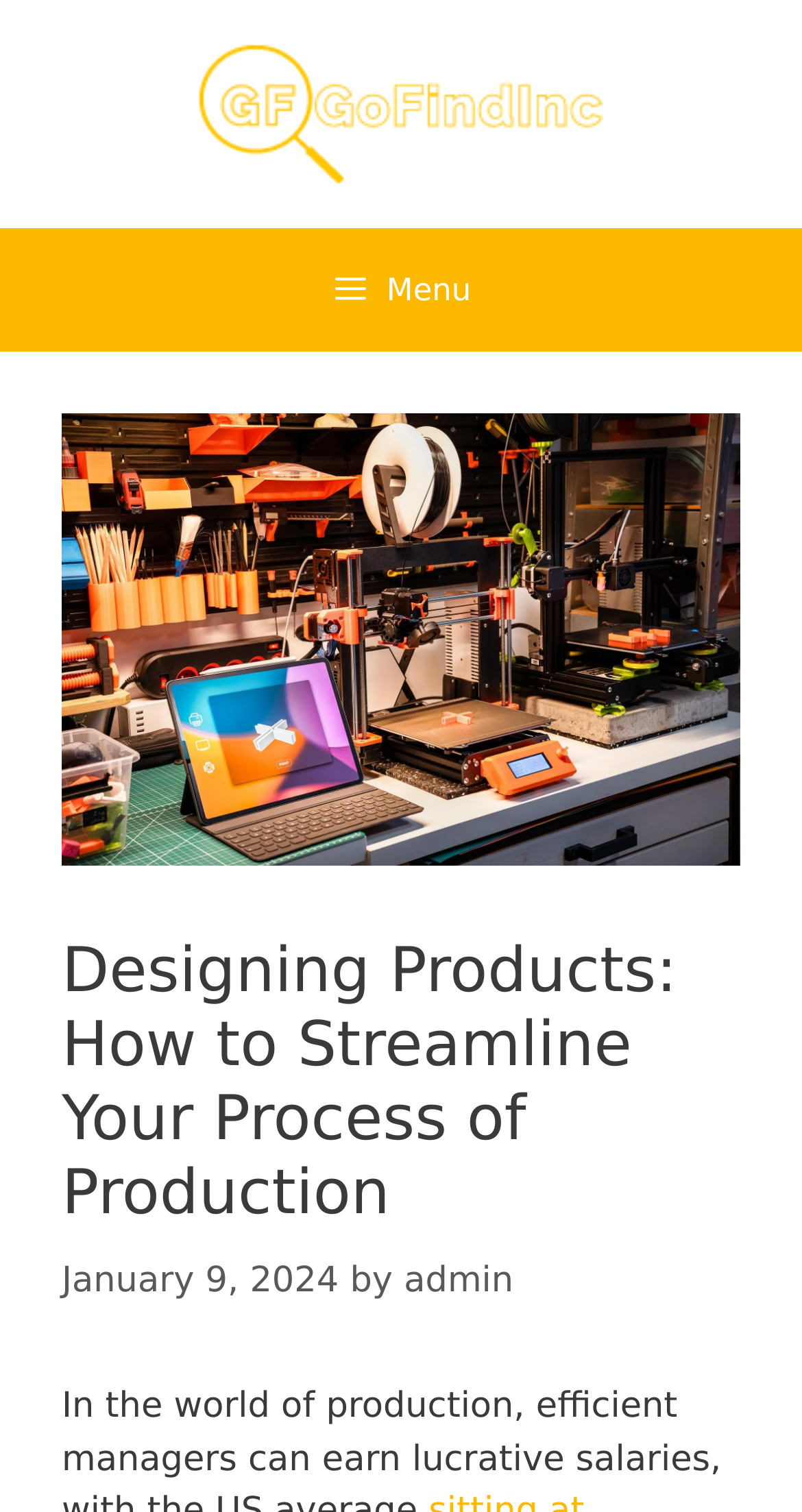Determine the title of the webpage and give its text content.

Designing Products: How to Streamline Your Process of Production